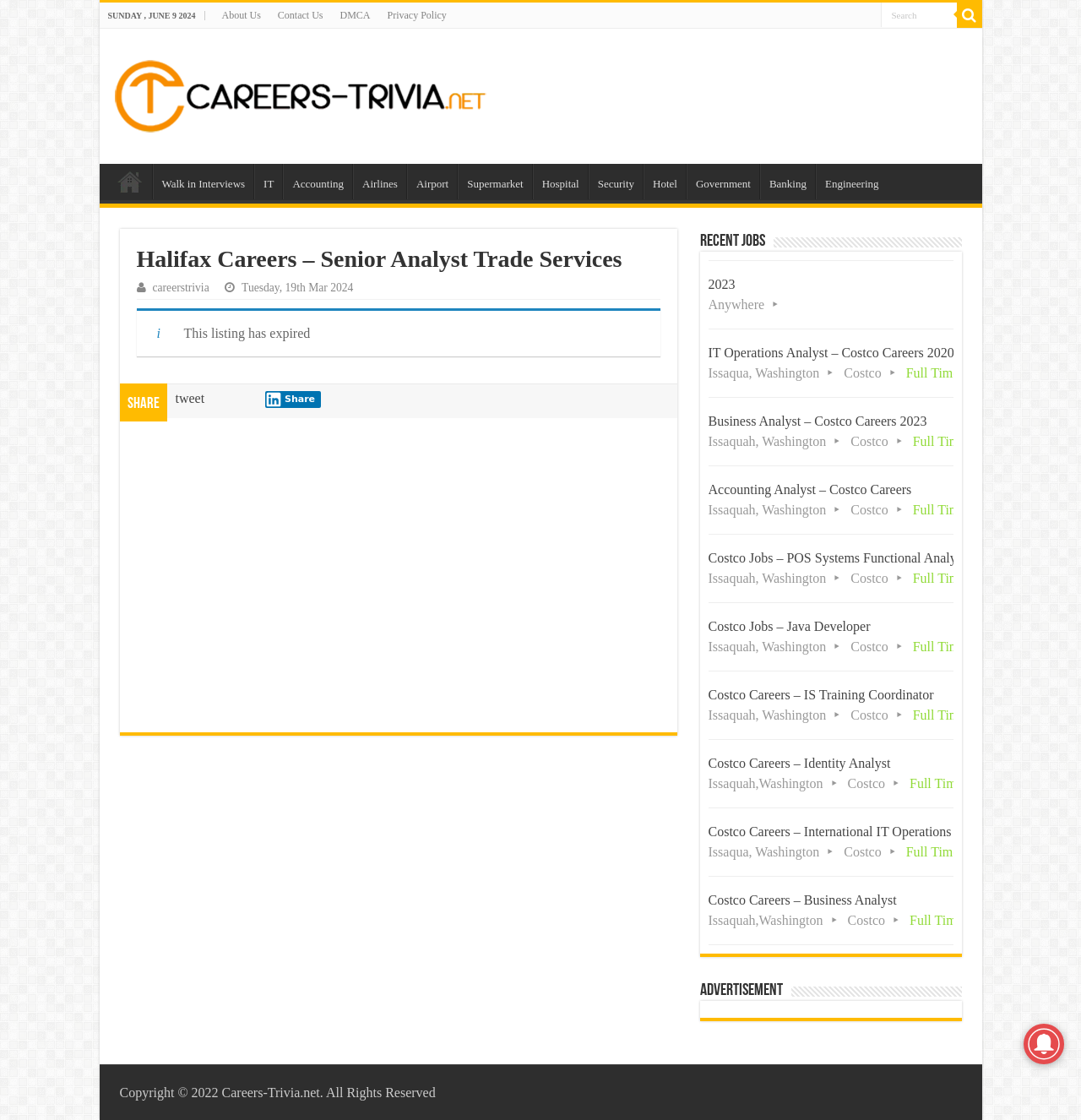Mark the bounding box of the element that matches the following description: "input value="Search" name="s" title="Search" value="Search"".

[0.814, 0.002, 0.885, 0.024]